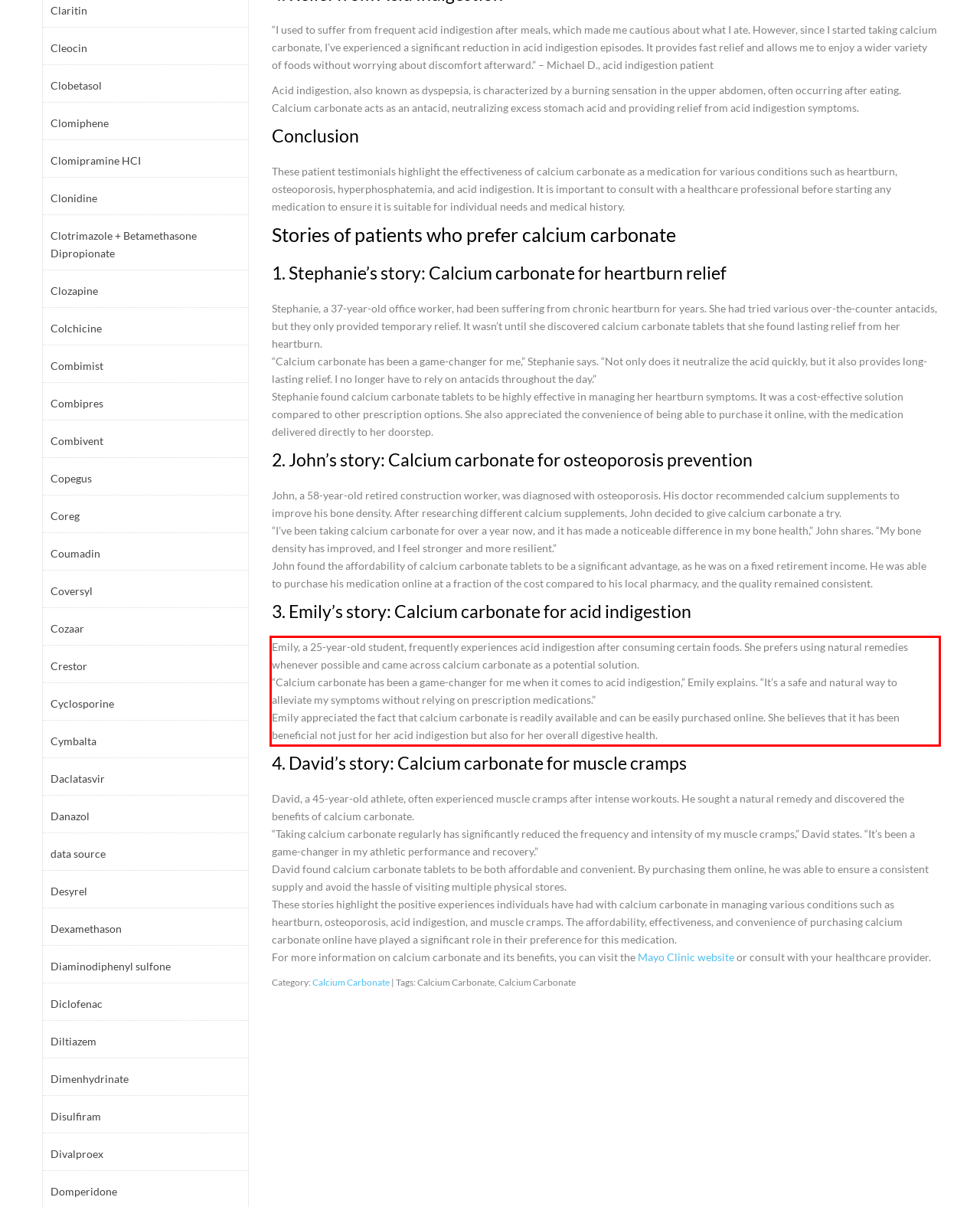Examine the screenshot of the webpage, locate the red bounding box, and generate the text contained within it.

Emily, a 25-year-old student, frequently experiences acid indigestion after consuming certain foods. She prefers using natural remedies whenever possible and came across calcium carbonate as a potential solution. “Calcium carbonate has been a game-changer for me when it comes to acid indigestion,” Emily explains. “It’s a safe and natural way to alleviate my symptoms without relying on prescription medications.” Emily appreciated the fact that calcium carbonate is readily available and can be easily purchased online. She believes that it has been beneficial not just for her acid indigestion but also for her overall digestive health.